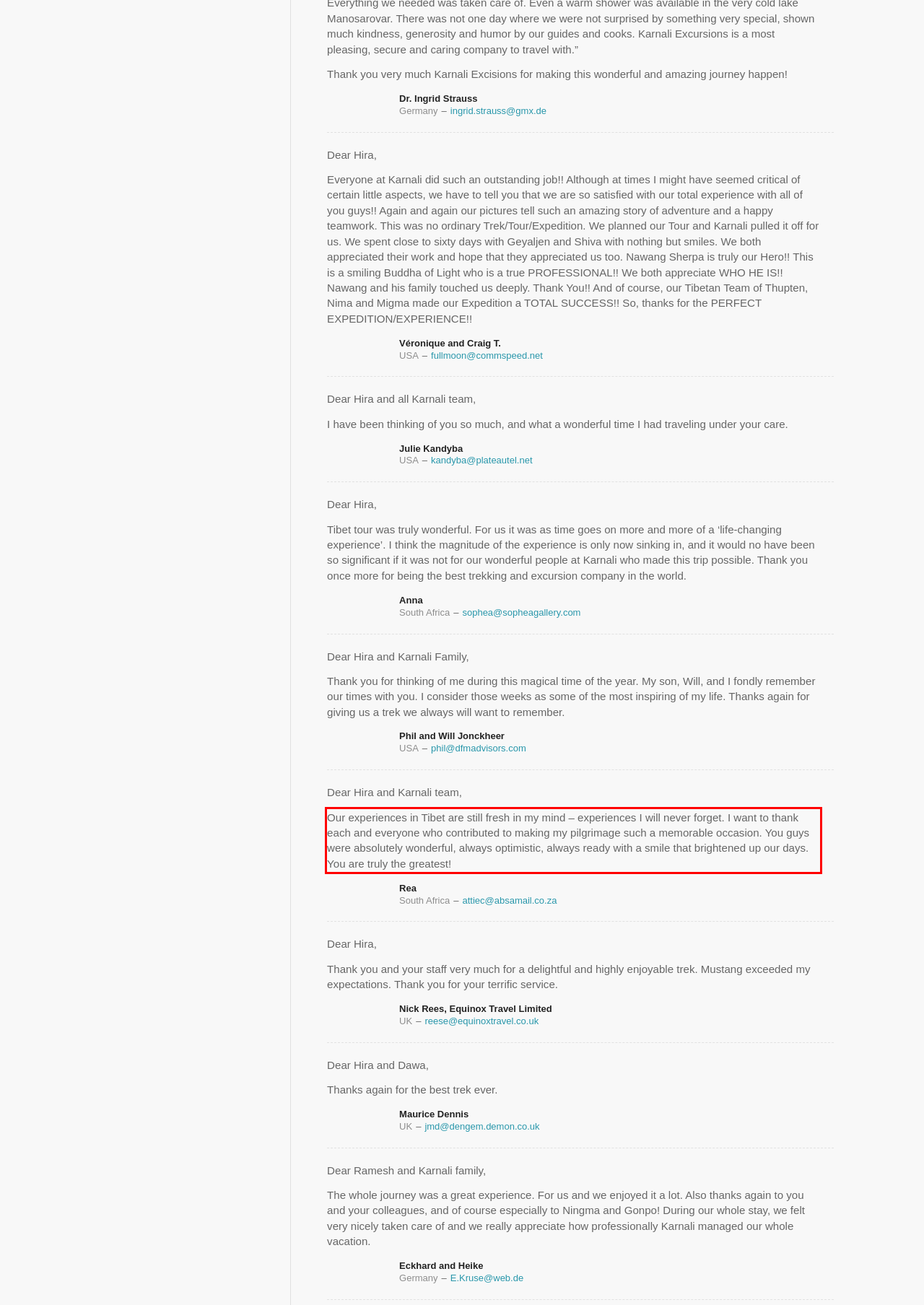Examine the screenshot of the webpage, locate the red bounding box, and perform OCR to extract the text contained within it.

Our experiences in Tibet are still fresh in my mind – experiences I will never forget. I want to thank each and everyone who contributed to making my pilgrimage such a memorable occasion. You guys were absolutely wonderful, always optimistic, always ready with a smile that brightened up our days. You are truly the greatest!